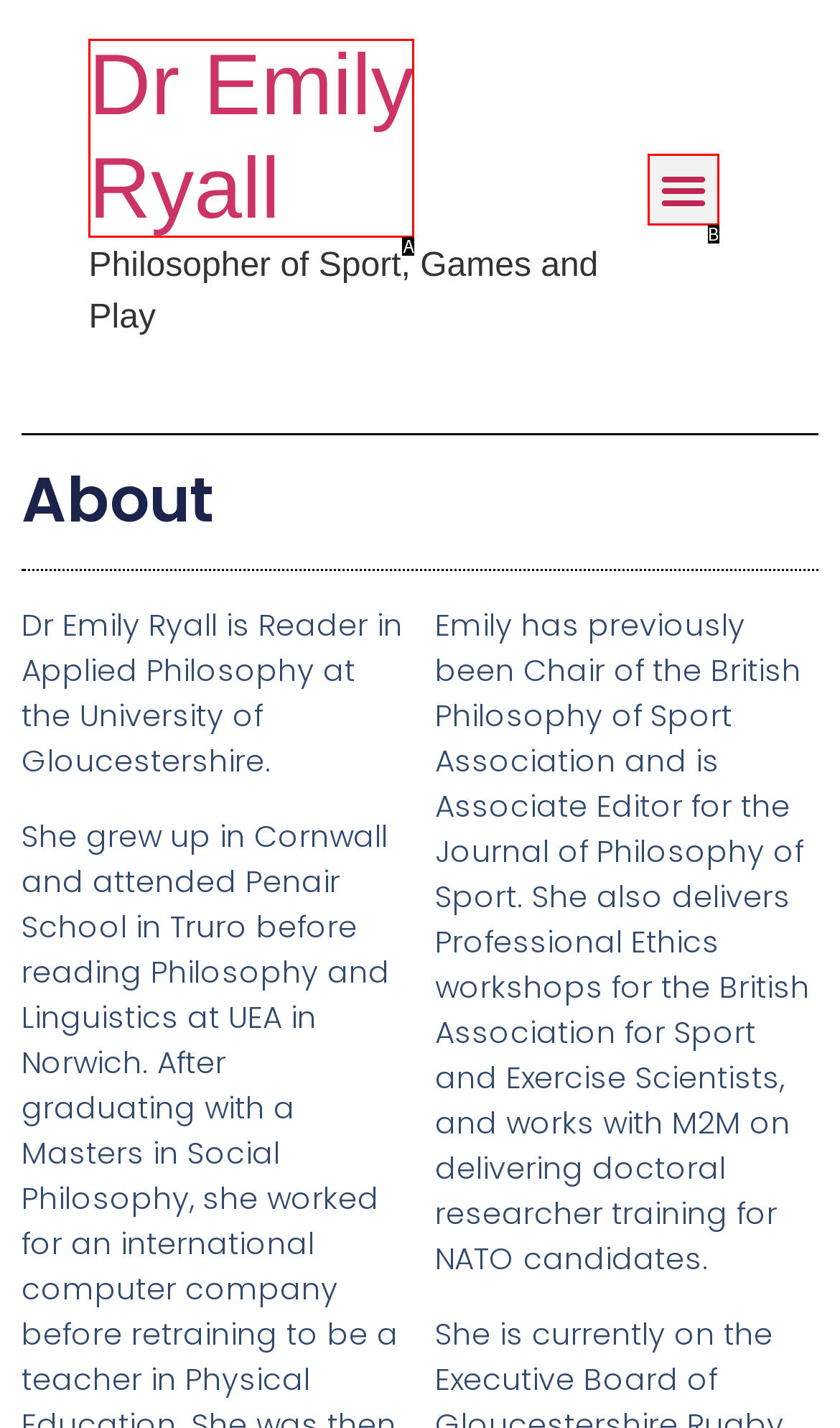Choose the option that aligns with the description: Menu
Respond with the letter of the chosen option directly.

B